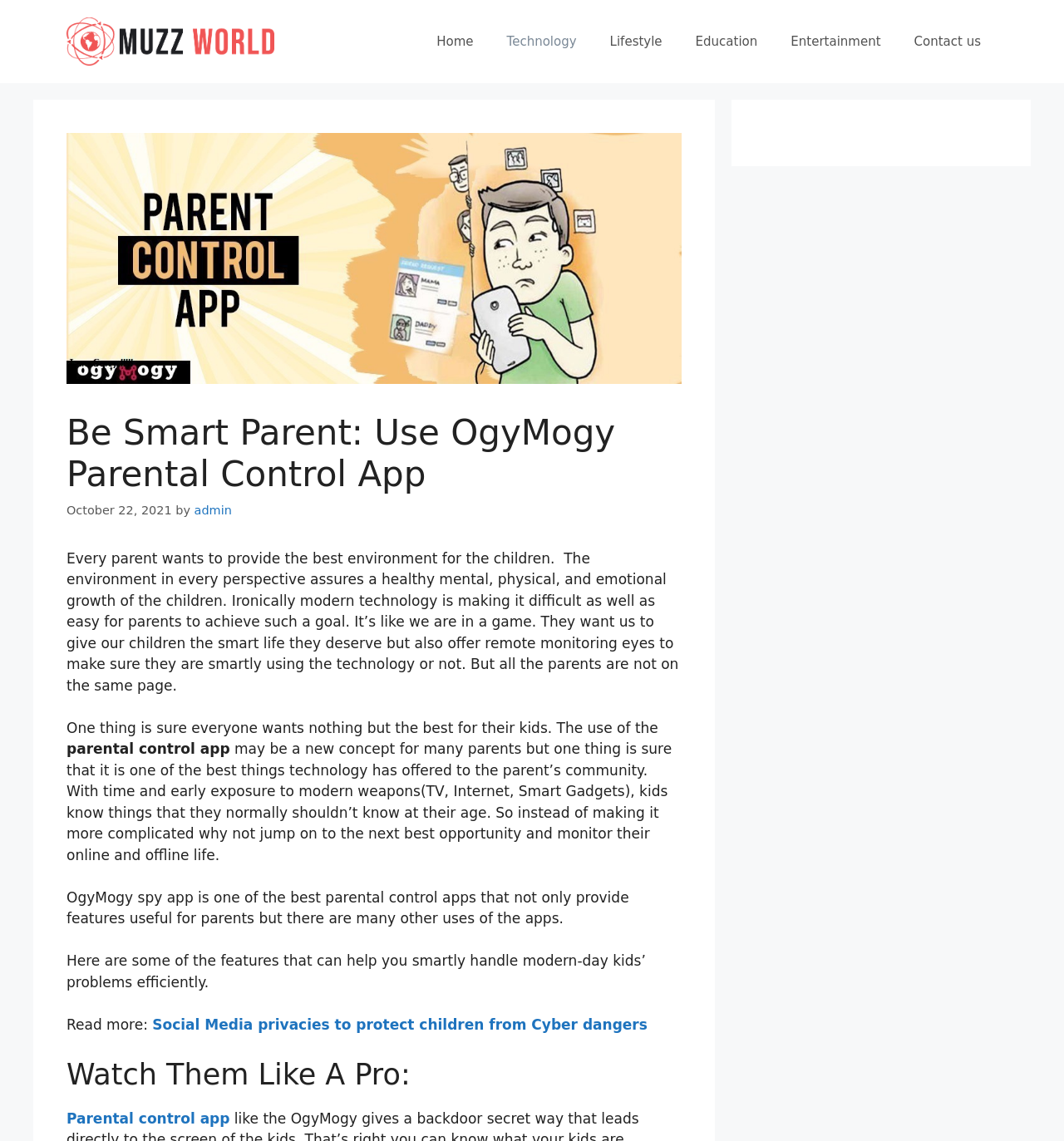Given the webpage screenshot and the description, determine the bounding box coordinates (top-left x, top-left y, bottom-right x, bottom-right y) that define the location of the UI element matching this description: alt="Muzz World"

[0.062, 0.028, 0.258, 0.043]